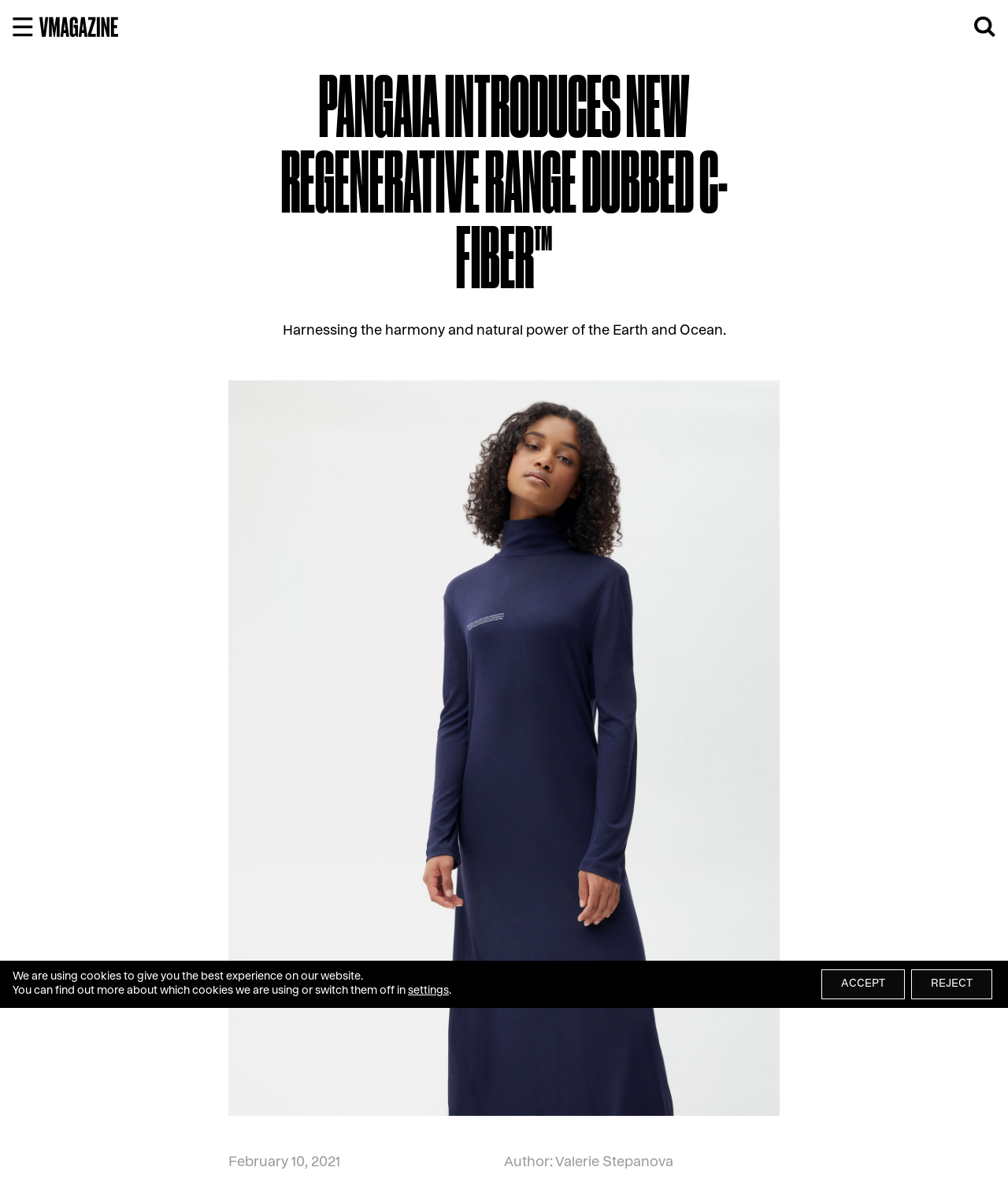Observe the image and answer the following question in detail: What is the purpose of the cookies used on the website?

The answer can be found in the StaticText element which states 'We are using cookies to give you the best experience on our website.'. This element is part of the GDPR Cookie Banner, which is a common element found on many websites, indicating that the cookies are used to enhance the user experience.